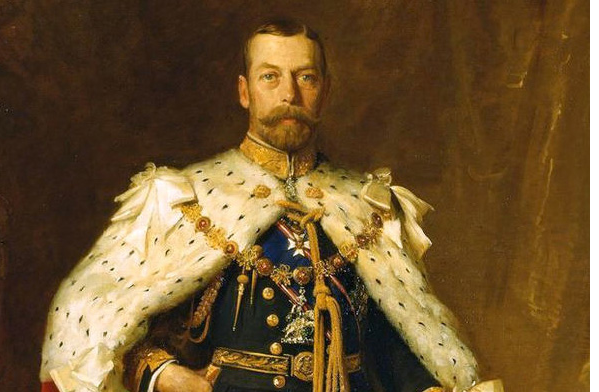What is the king's hand resting on?
We need a detailed and meticulous answer to the question.

The caption describes the king's posture as commanding, with one hand resting on his hip, exuding authority and dignity. This detail is mentioned to highlight the king's confident and regal demeanor in the portrait.